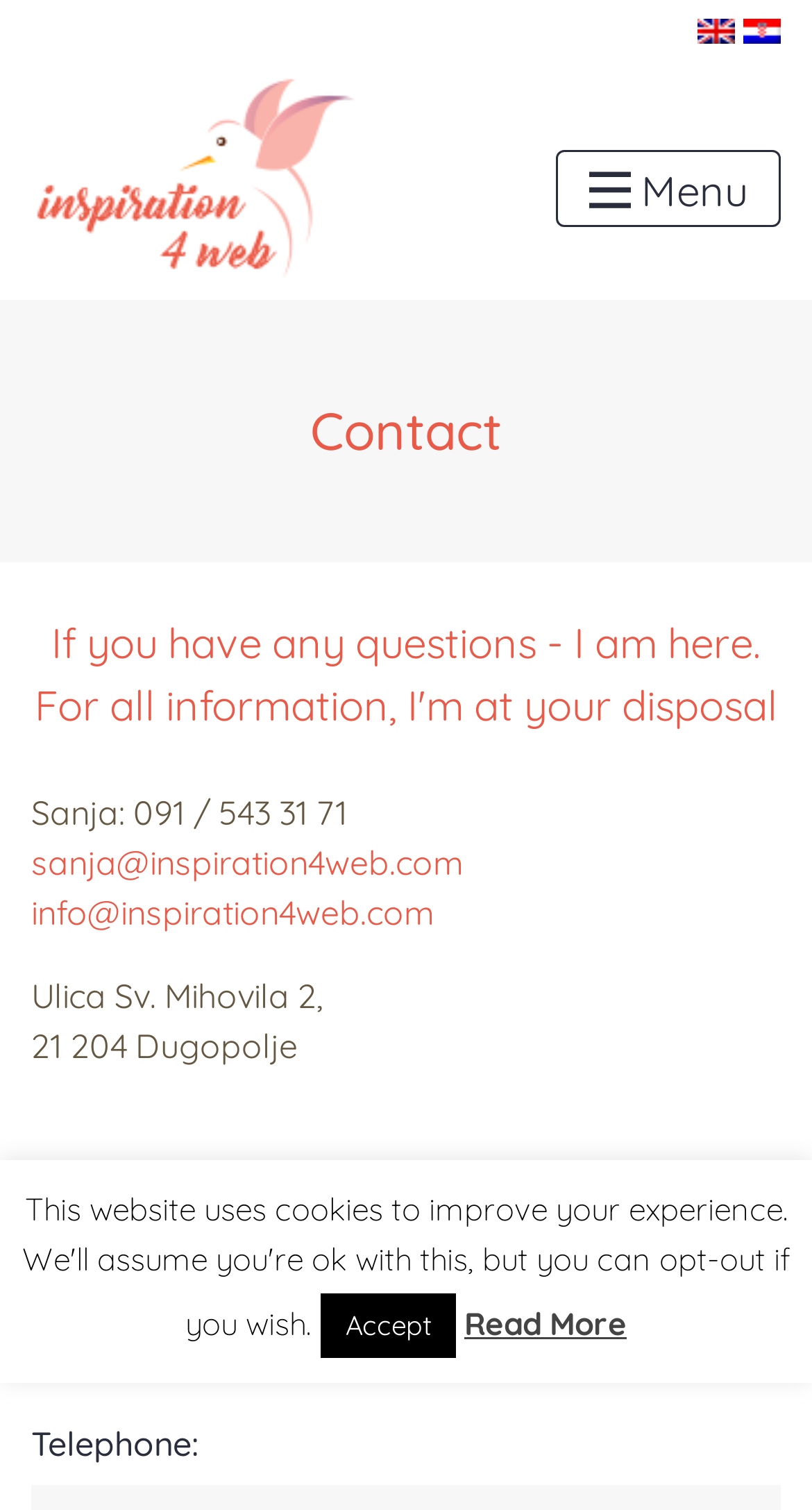Show the bounding box coordinates of the element that should be clicked to complete the task: "Send an email to Sanja".

[0.038, 0.557, 0.572, 0.585]